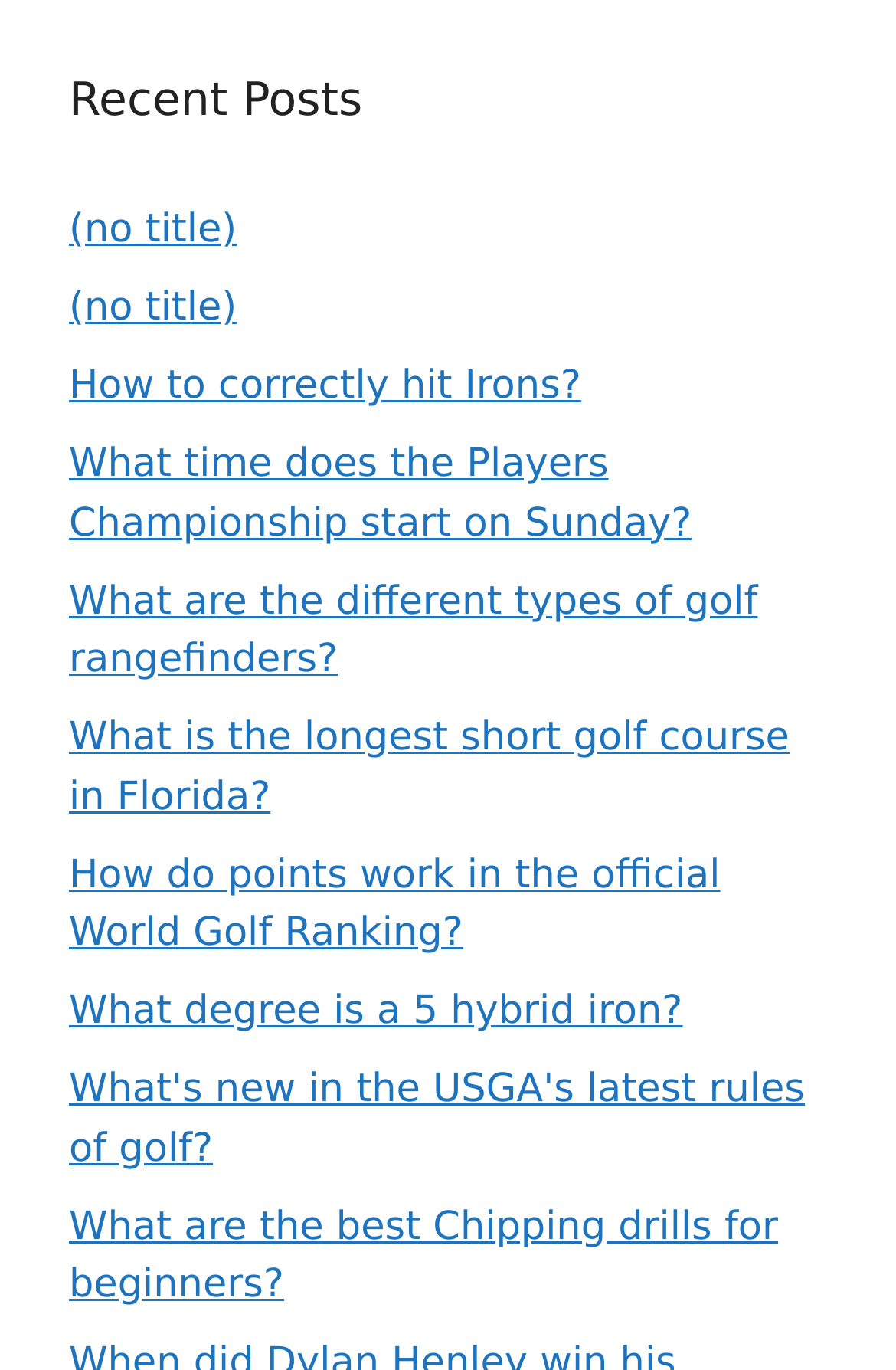What is the theme of the first recent post?
Use the information from the screenshot to give a comprehensive response to the question.

The first recent post is titled 'How to correctly hit Irons?'. This suggests that the theme of the first recent post is hitting irons, which is a specific aspect of golf.